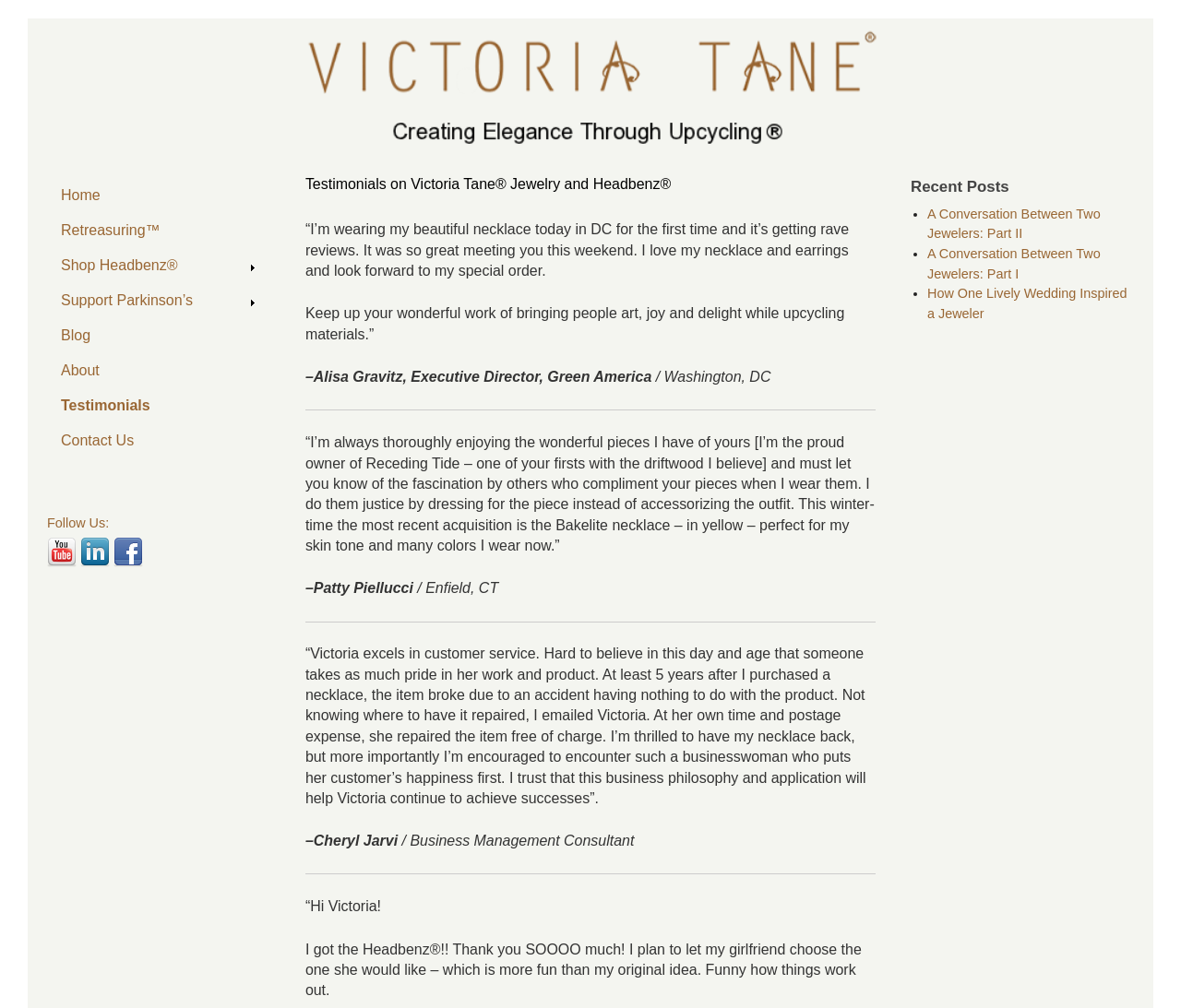Identify the bounding box coordinates of the element to click to follow this instruction: 'Click on the 'Home' link'. Ensure the coordinates are four float values between 0 and 1, provided as [left, top, right, bottom].

[0.04, 0.177, 0.229, 0.212]